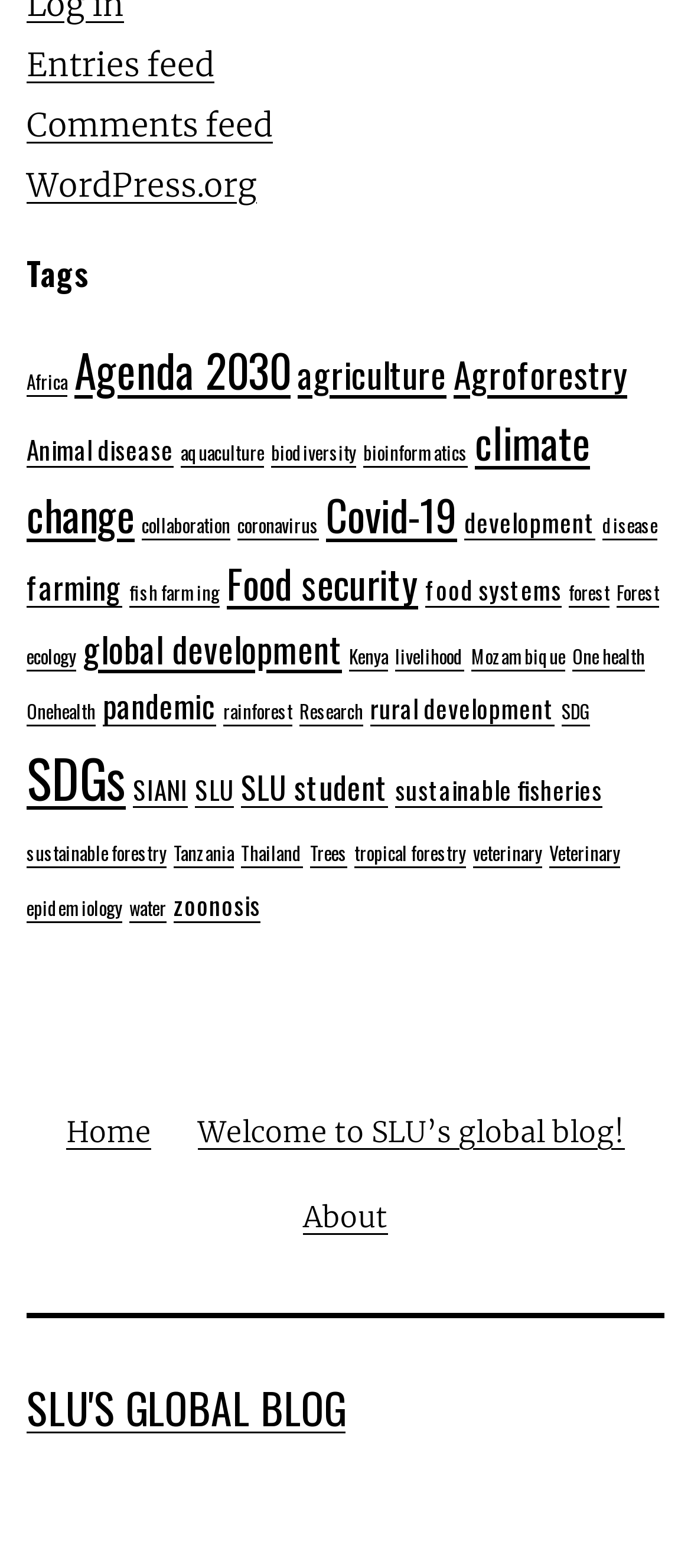Determine the bounding box coordinates for the area that needs to be clicked to fulfill this task: "View the 'Agenda 2030' items". The coordinates must be given as four float numbers between 0 and 1, i.e., [left, top, right, bottom].

[0.108, 0.214, 0.421, 0.256]